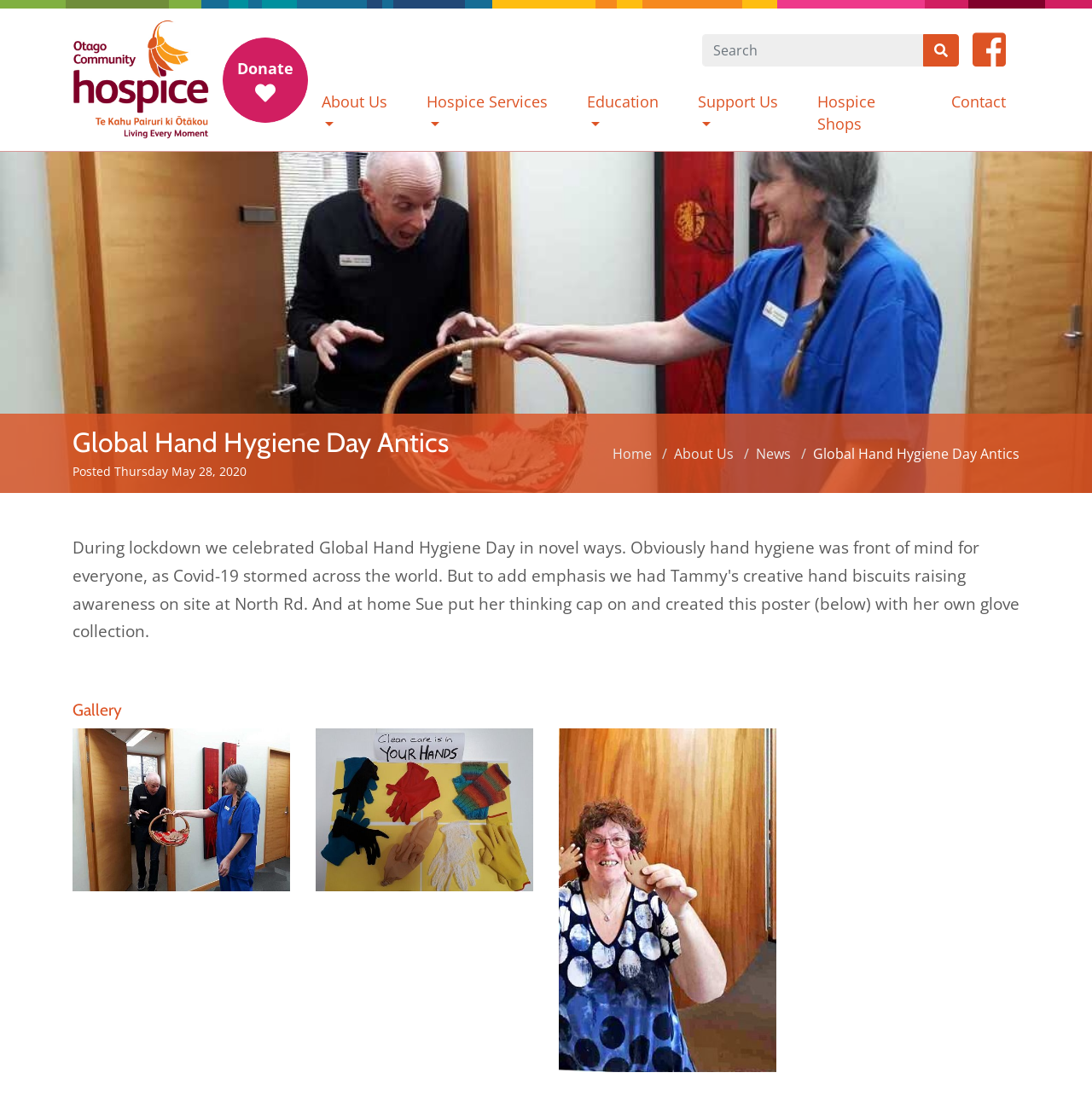Create an elaborate caption for the webpage.

The webpage is about Global Hand Hygiene Day Antics, specifically celebrating the day in novel ways during the lockdown. At the top left, there is a link to "Otago Community Hospice" accompanied by an image with the same name. To the right of this link, there are several navigation links, including "Donate", "About Us", "Hospice Services", "Education", "Support Us", "Hospice Shops", and "Contact". 

Below the navigation links, there is a search box and a button with a magnifying glass icon. On the top right, there is a social media link. 

The main content of the webpage starts with a heading "Global Hand Hygiene Day Antics" followed by a static text "Posted Thursday May 28, 2020". Below this, there are three links: "Home", "About Us", and "News". 

Further down, there is a heading "Gallery" with three links below it, which are likely image thumbnails. The webpage has a total of 7 links in the navigation section, 3 links below the main heading, and 3 links in the gallery section.